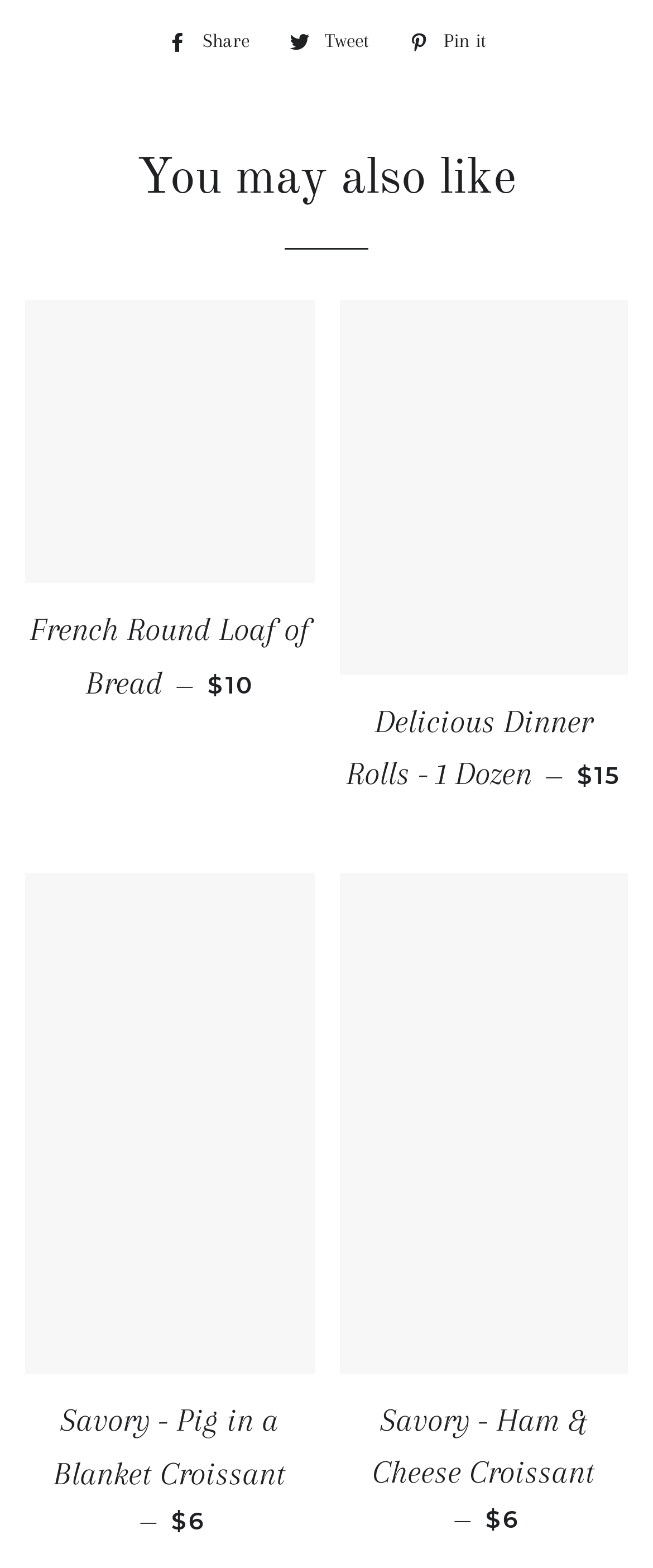What is the price of Savory - Ham & Cheese Croissant?
Using the image, answer in one word or phrase.

$6